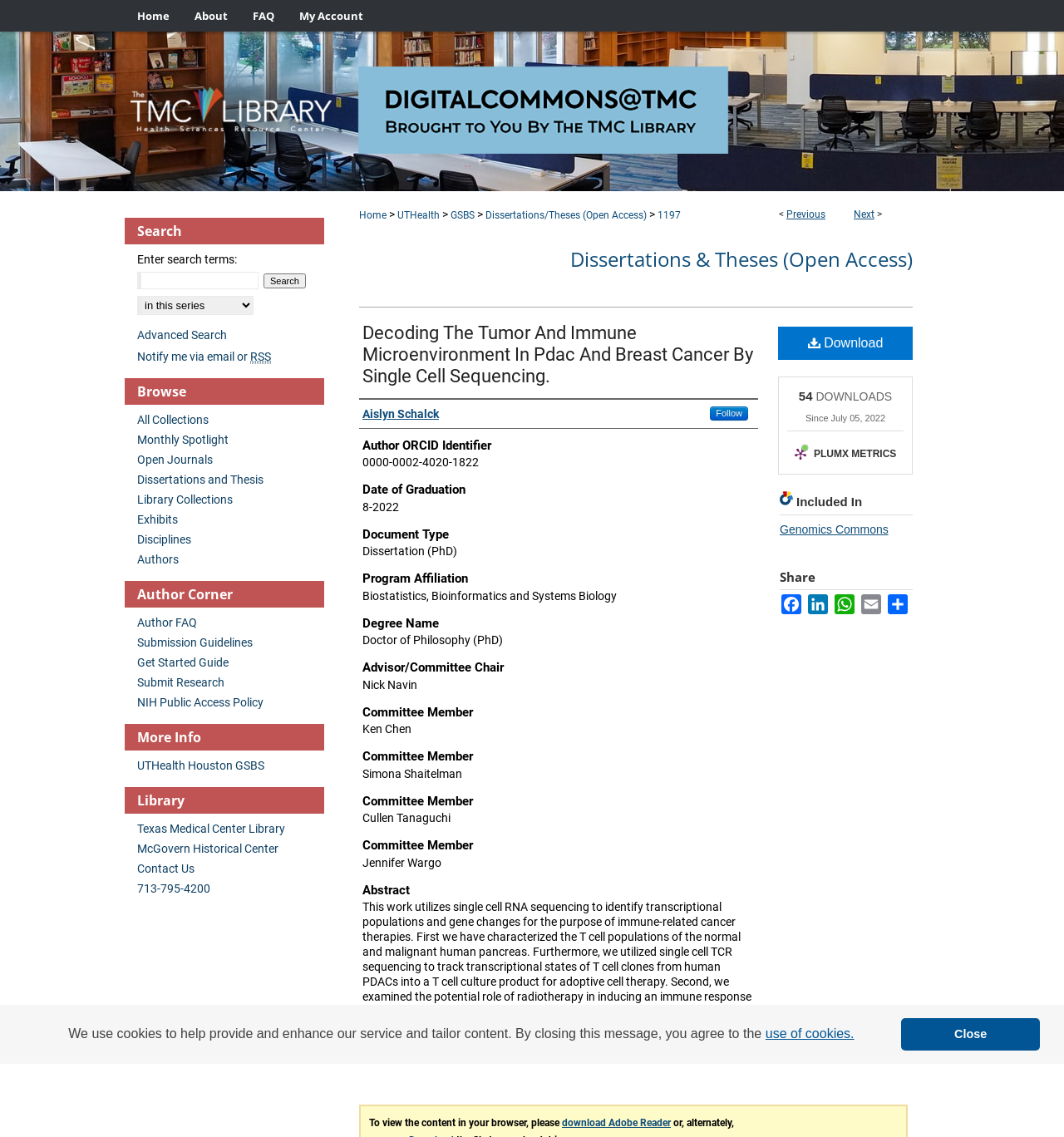Locate the primary headline on the webpage and provide its text.

Decoding The Tumor And Immune Microenvironment In Pdac And Breast Cancer By Single Cell Sequencing.